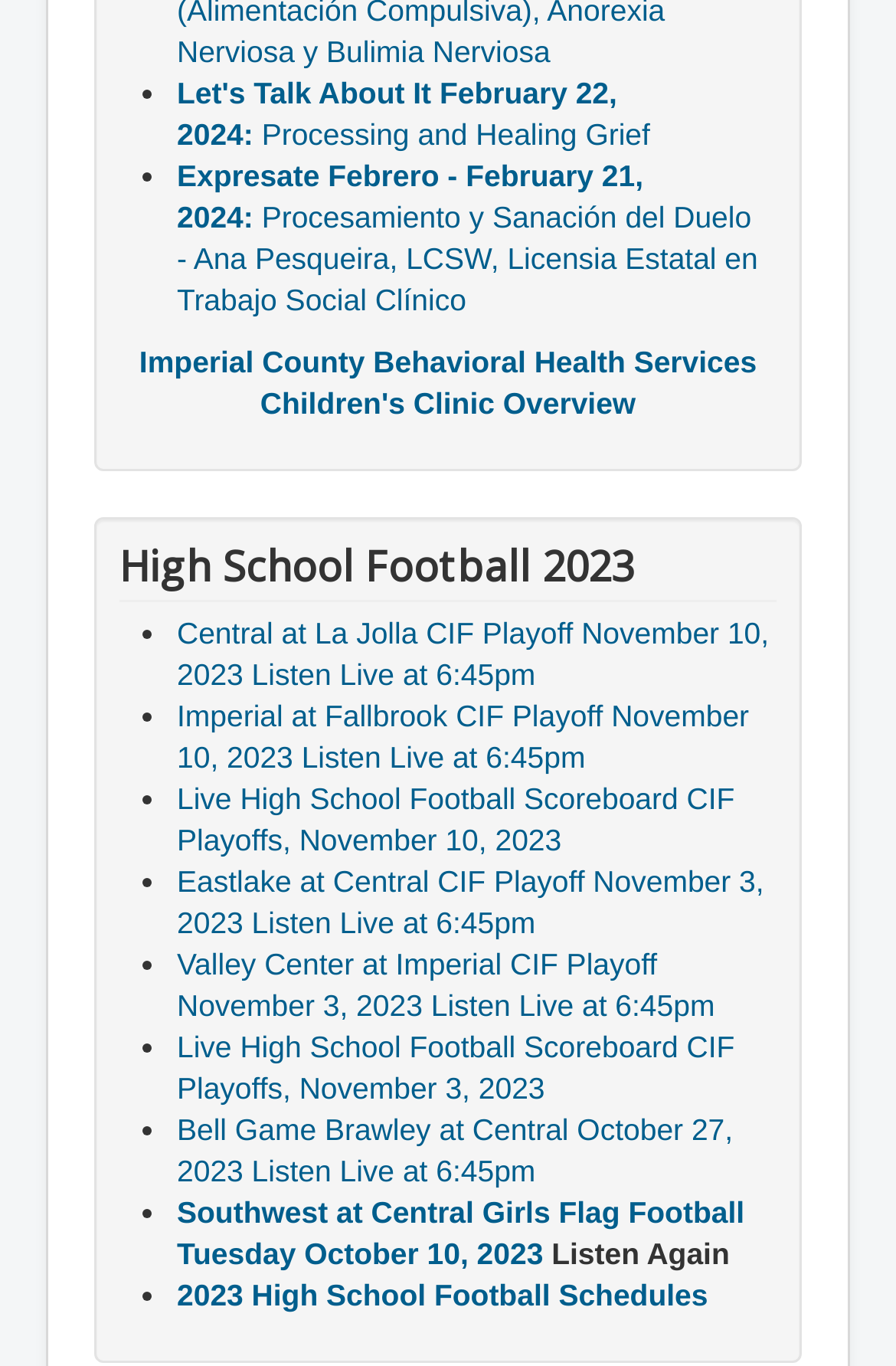Identify the bounding box coordinates of the section to be clicked to complete the task described by the following instruction: "Visit the 'Make Money in 2024 on PotEarn Marketplace' article". The coordinates should be four float numbers between 0 and 1, formatted as [left, top, right, bottom].

None